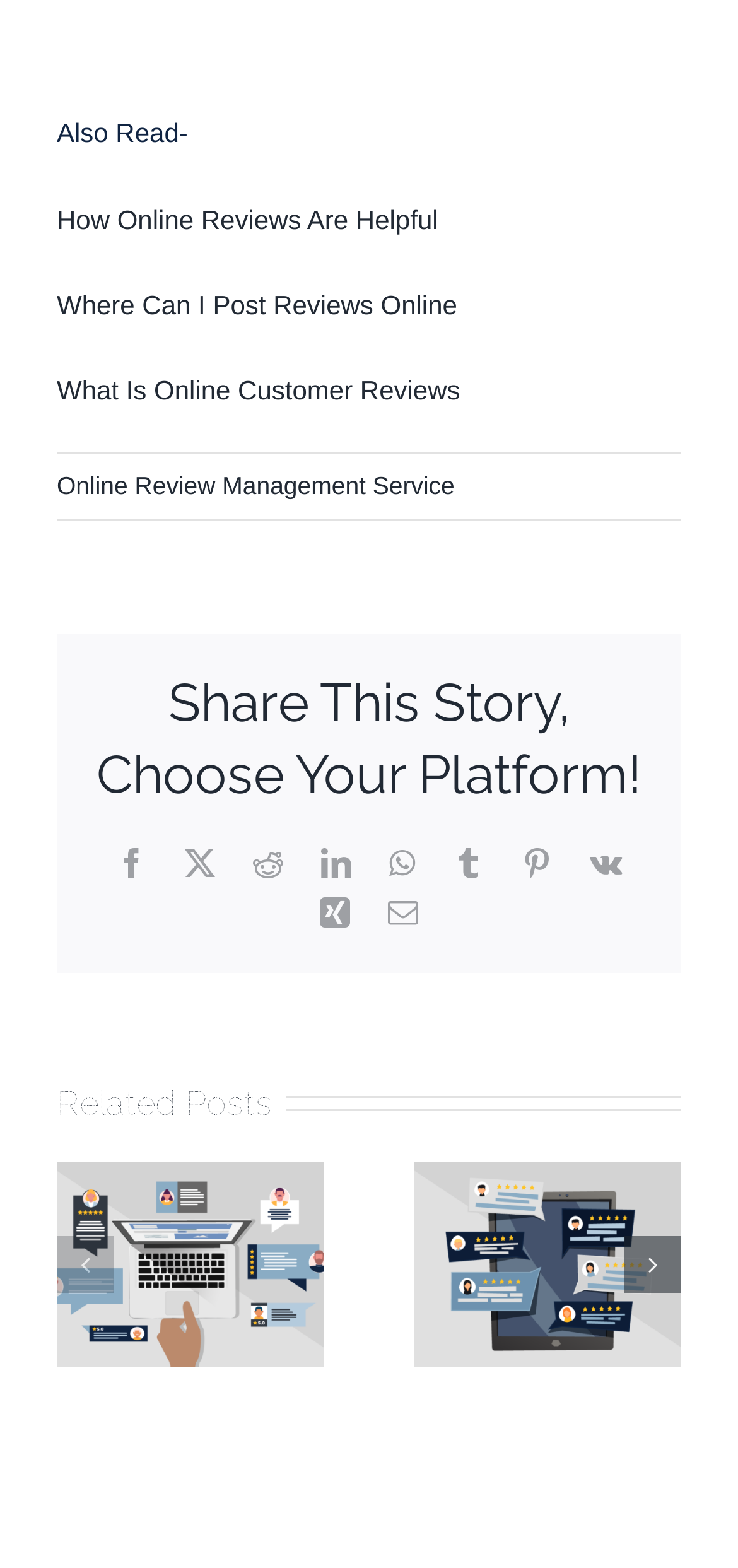Please identify the coordinates of the bounding box that should be clicked to fulfill this instruction: "Click on the 'How Online Reviews Are Helpful' link".

[0.077, 0.13, 0.594, 0.149]